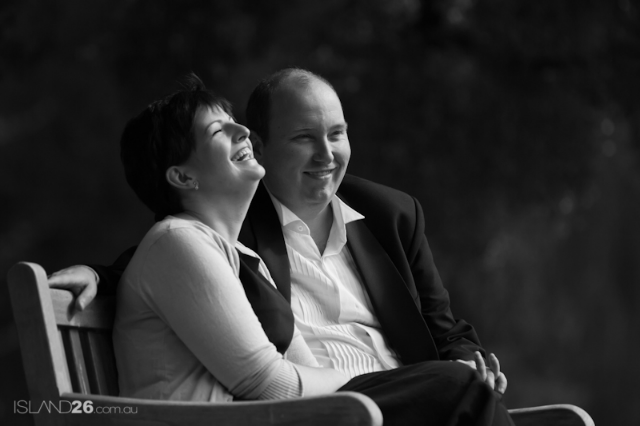What is the man wearing?
Could you answer the question with a detailed and thorough explanation?

According to the caption, the man is 'casually attired in a dark jacket over a white shirt', which provides information about his clothing.